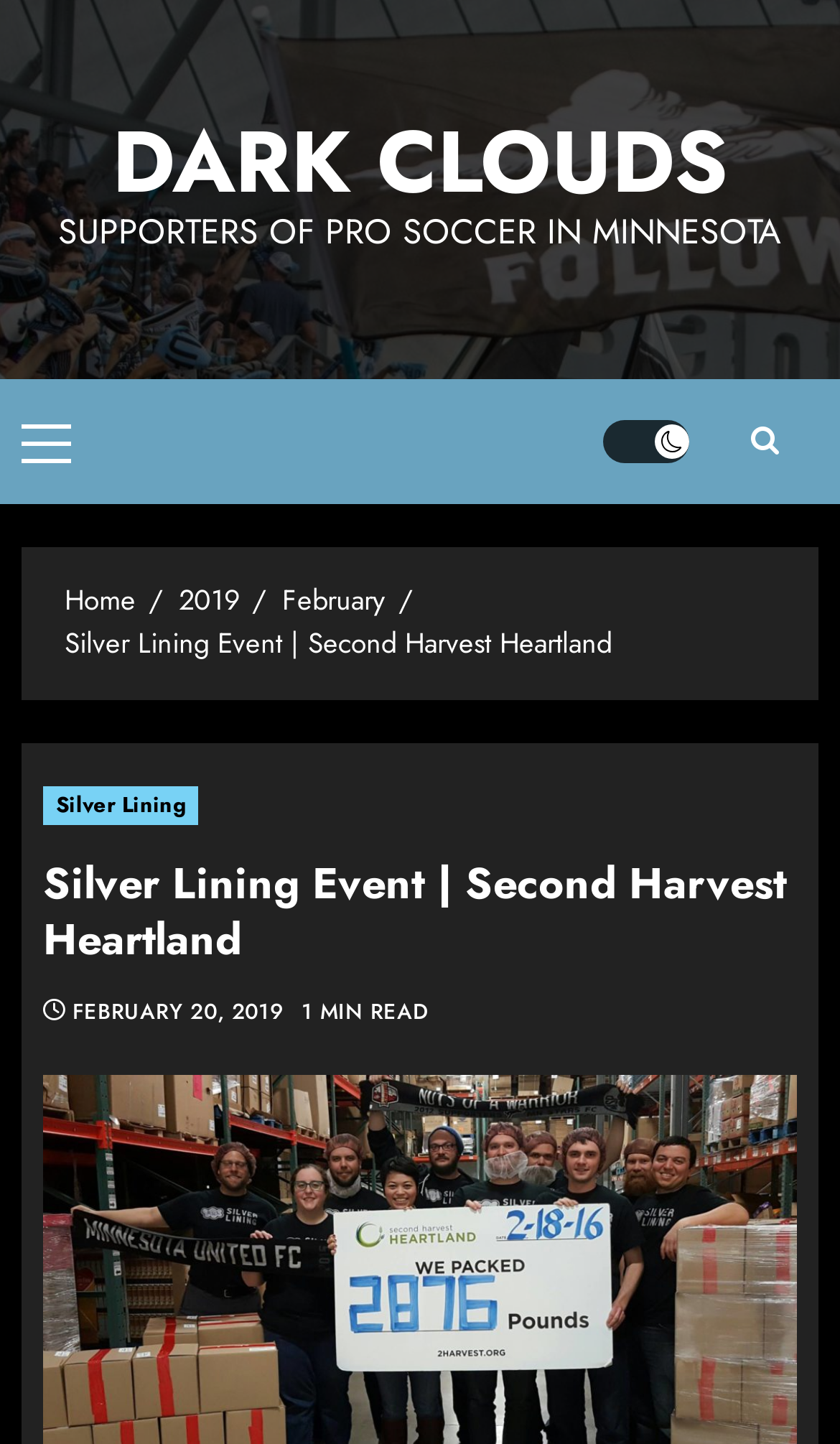Determine the bounding box for the described HTML element: "Silver Lining". Ensure the coordinates are four float numbers between 0 and 1 in the format [left, top, right, bottom].

[0.051, 0.545, 0.237, 0.572]